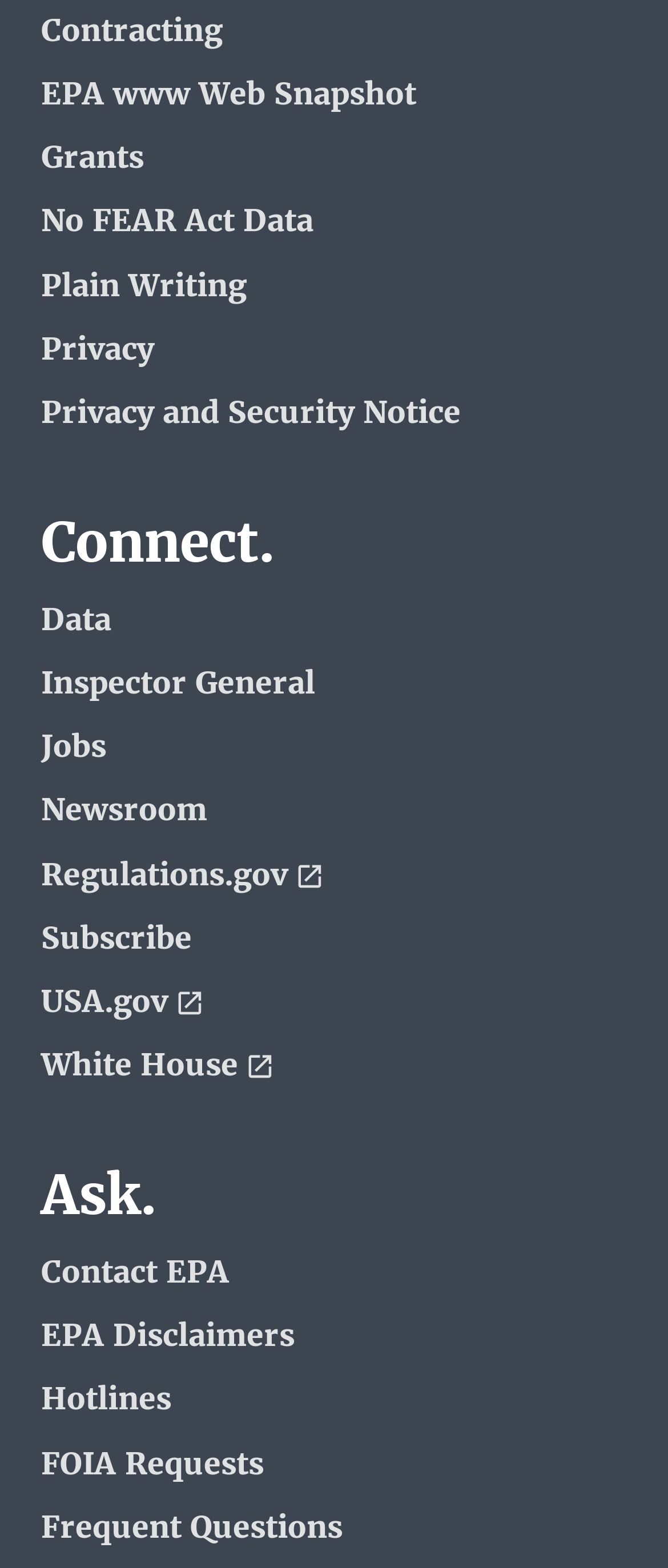Please find and report the bounding box coordinates of the element to click in order to perform the following action: "Go to Newsroom". The coordinates should be expressed as four float numbers between 0 and 1, in the format [left, top, right, bottom].

[0.062, 0.506, 0.69, 0.529]